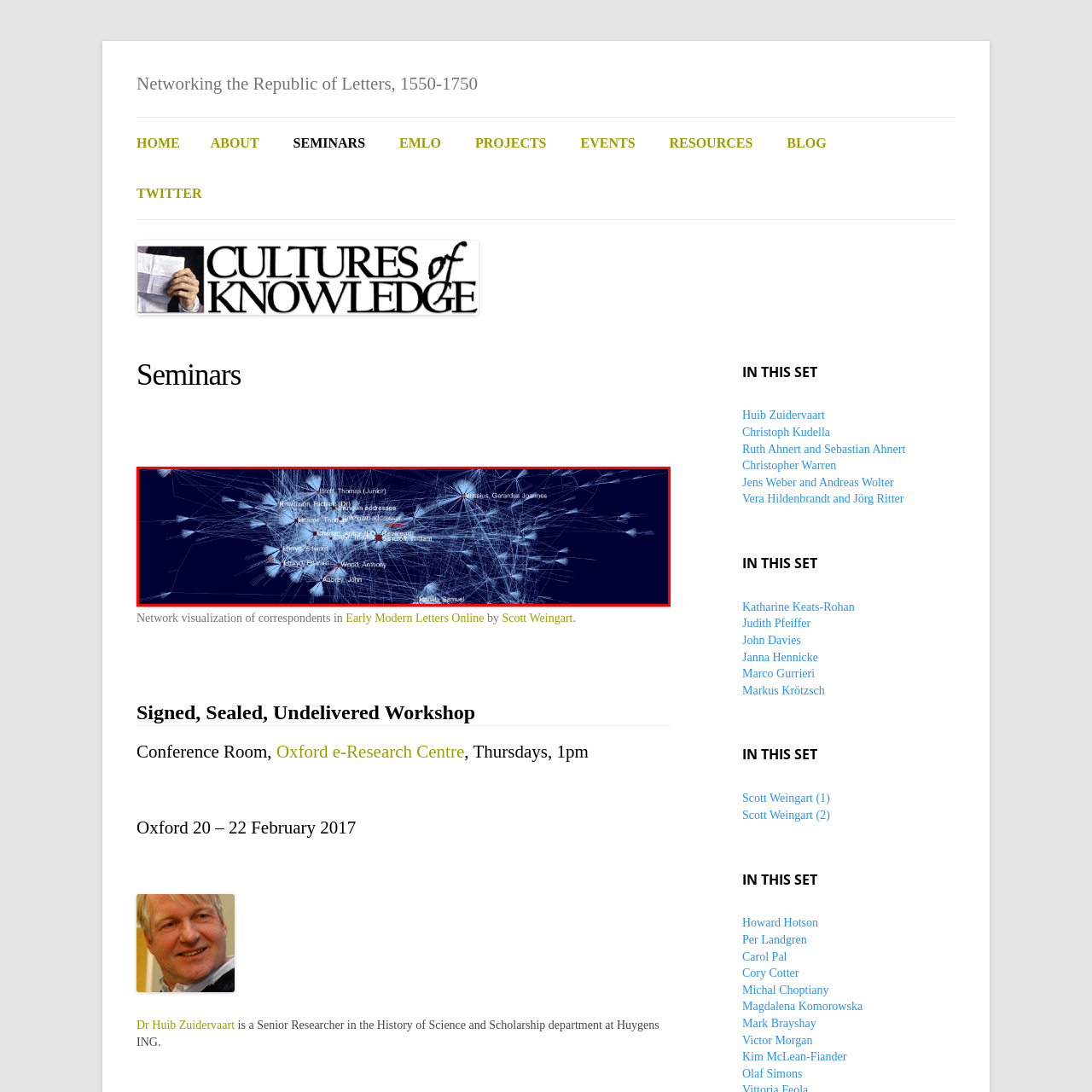Provide a comprehensive description of the image contained within the red rectangle.

The image depicts a network visualization representing connections among correspondents within the context of early modern communication. This intricate web illustrates various nodes, each labeled with names, which likely represent individuals engaged in correspondence throughout the historical period of 1550-1750. The lines connecting these nodes signify the relationships and exchanges between them, highlighting the dynamics of correspondence in this era. The dense clustering of names hints at significant interactions, while the darker background enhances the visibility of the network’s structure, making the details of each connection and individual more discernible. This visualization serves as a compelling representation of the Republic of Letters, emphasizing the collaborative nature of scholarly communication during the early modern period.